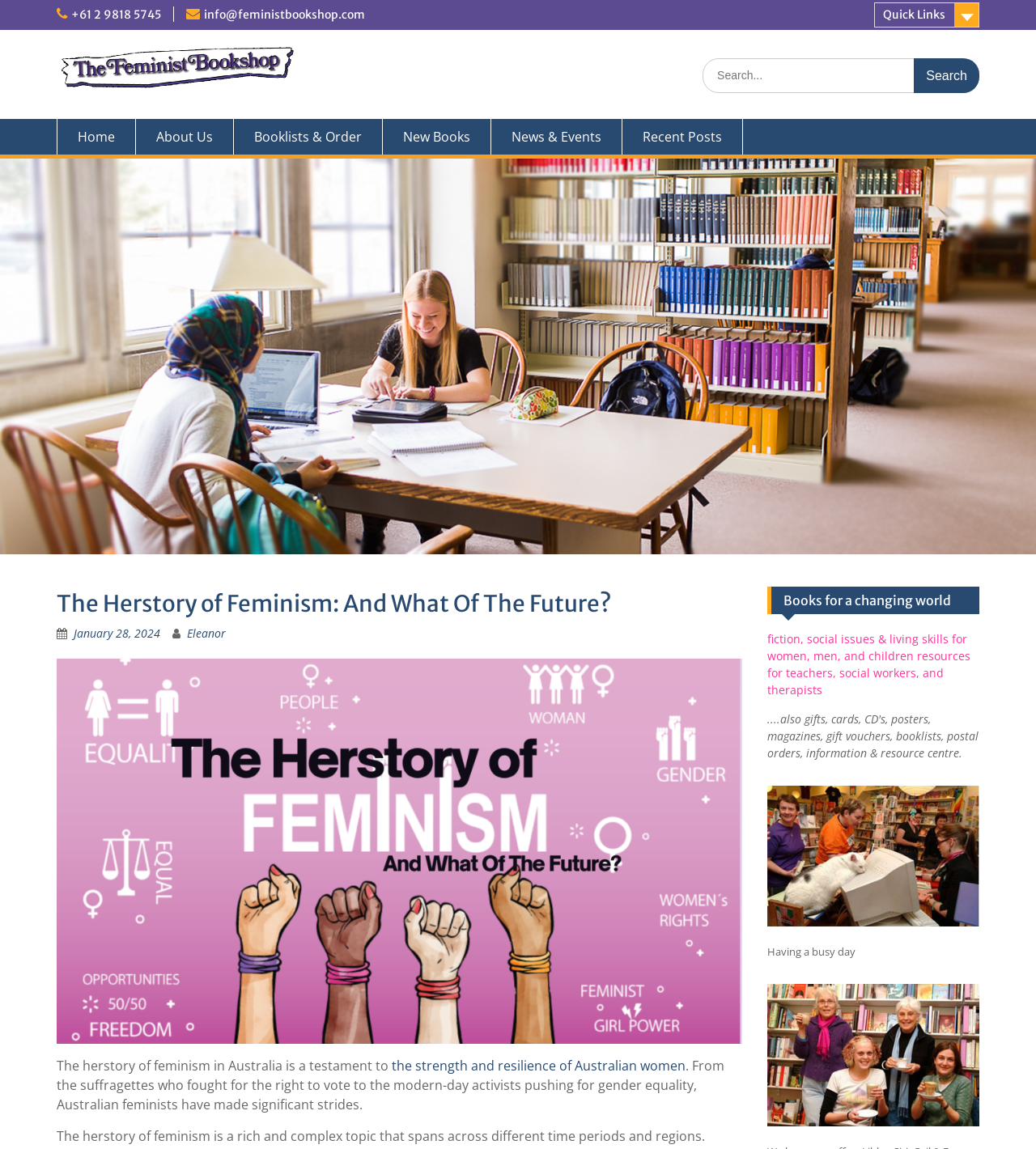Generate the text content of the main headline of the webpage.

The Herstory of Feminism: And What Of The Future?